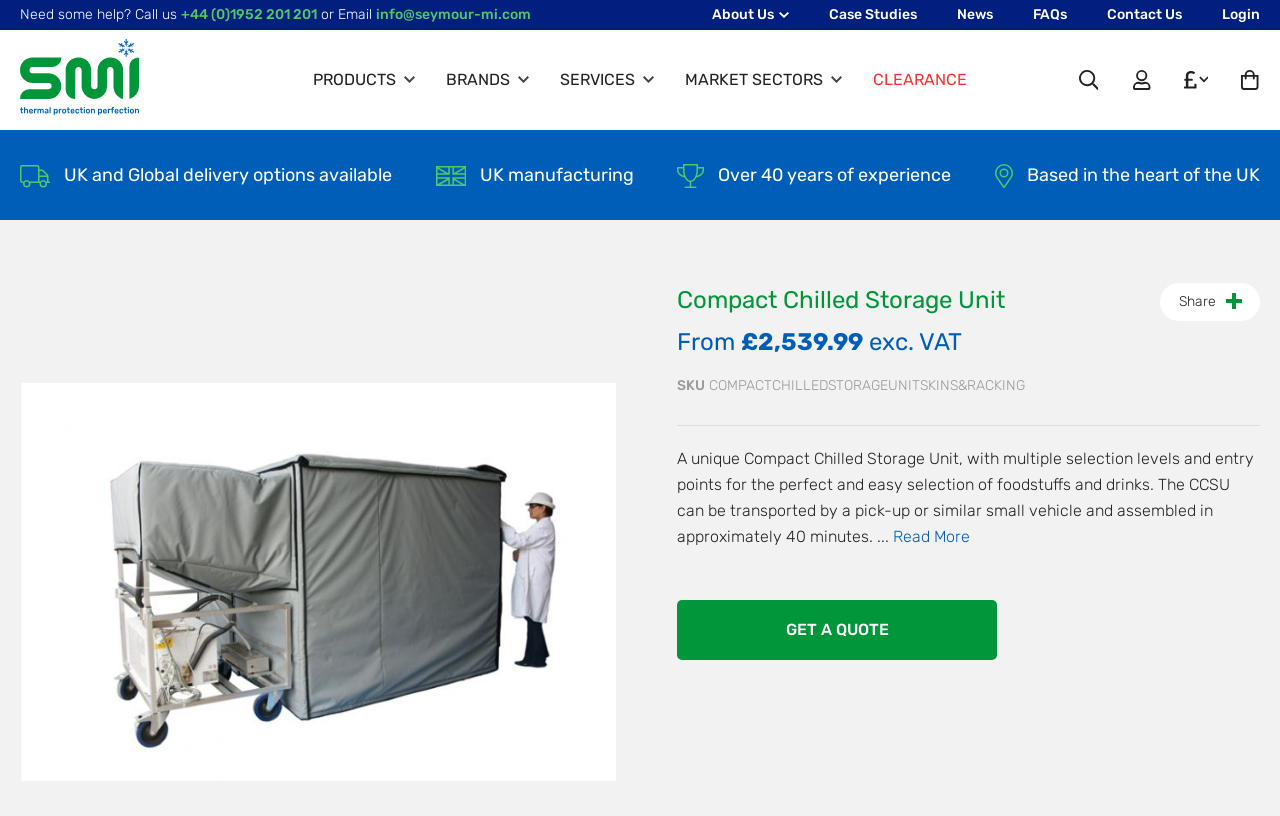What is the price of the Compact Chilled Storage Unit?
Please provide a single word or phrase answer based on the image.

£2,539.99